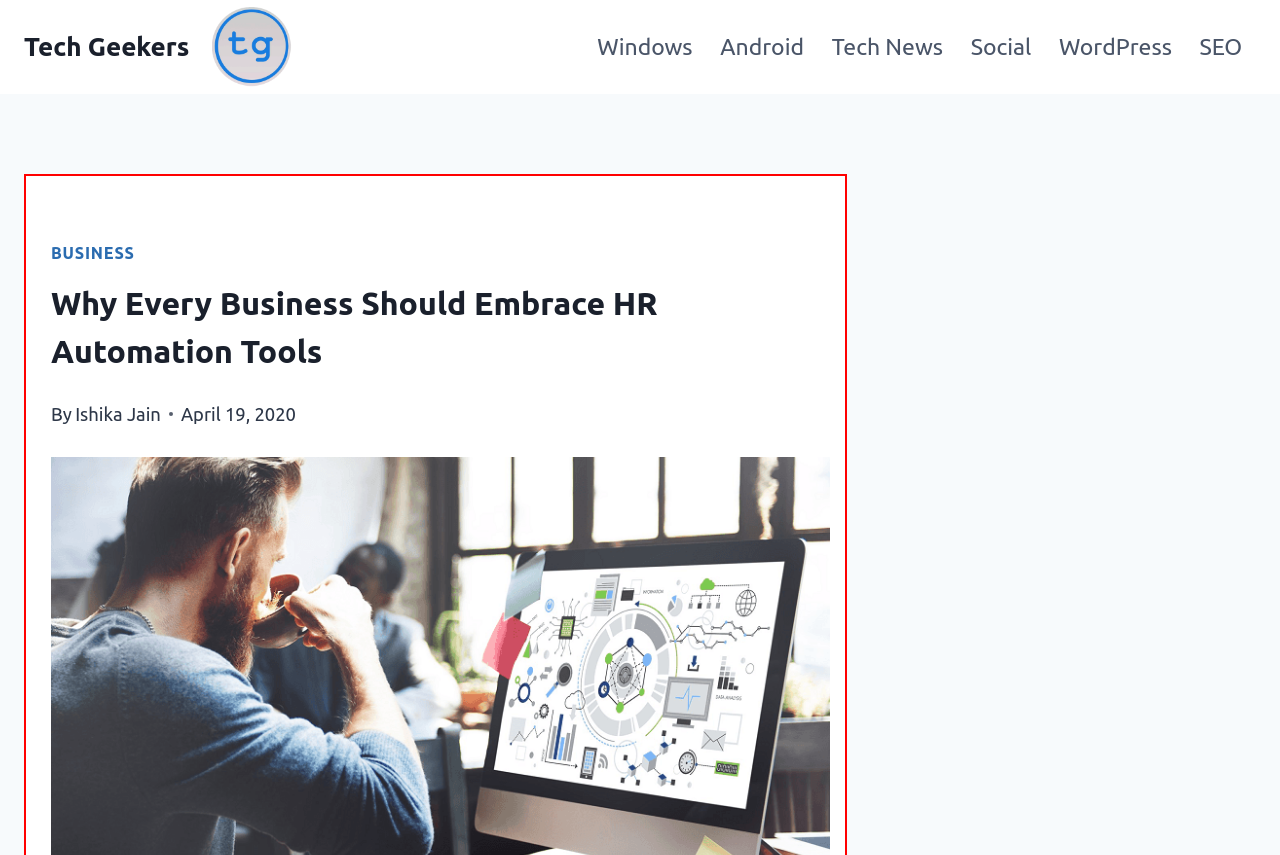Please determine the bounding box of the UI element that matches this description: Android. The coordinates should be given as (top-left x, top-left y, bottom-right x, bottom-right y), with all values between 0 and 1.

[0.552, 0.009, 0.639, 0.101]